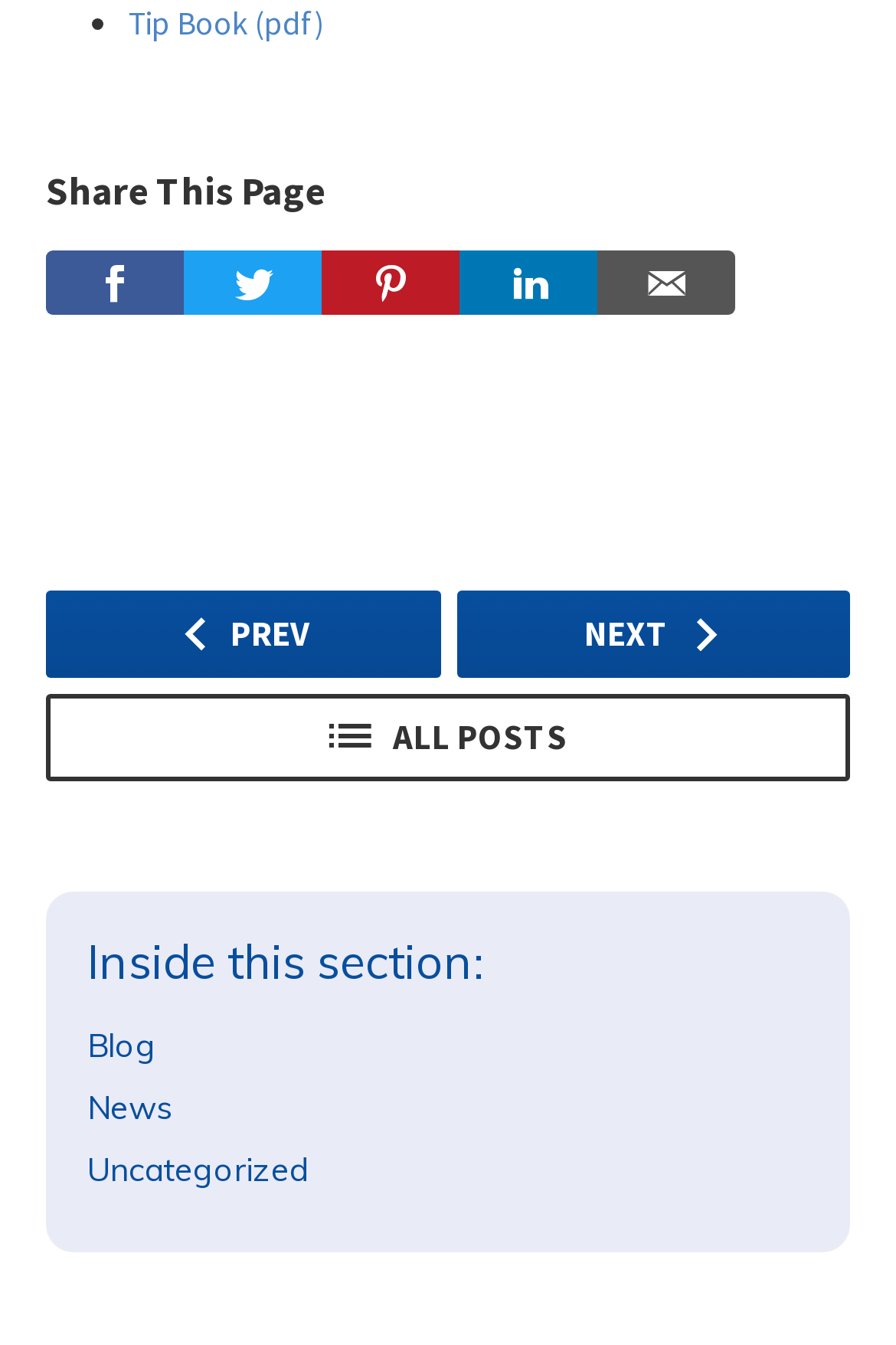How many categories are listed under 'Inside this section:'? Look at the image and give a one-word or short phrase answer.

3